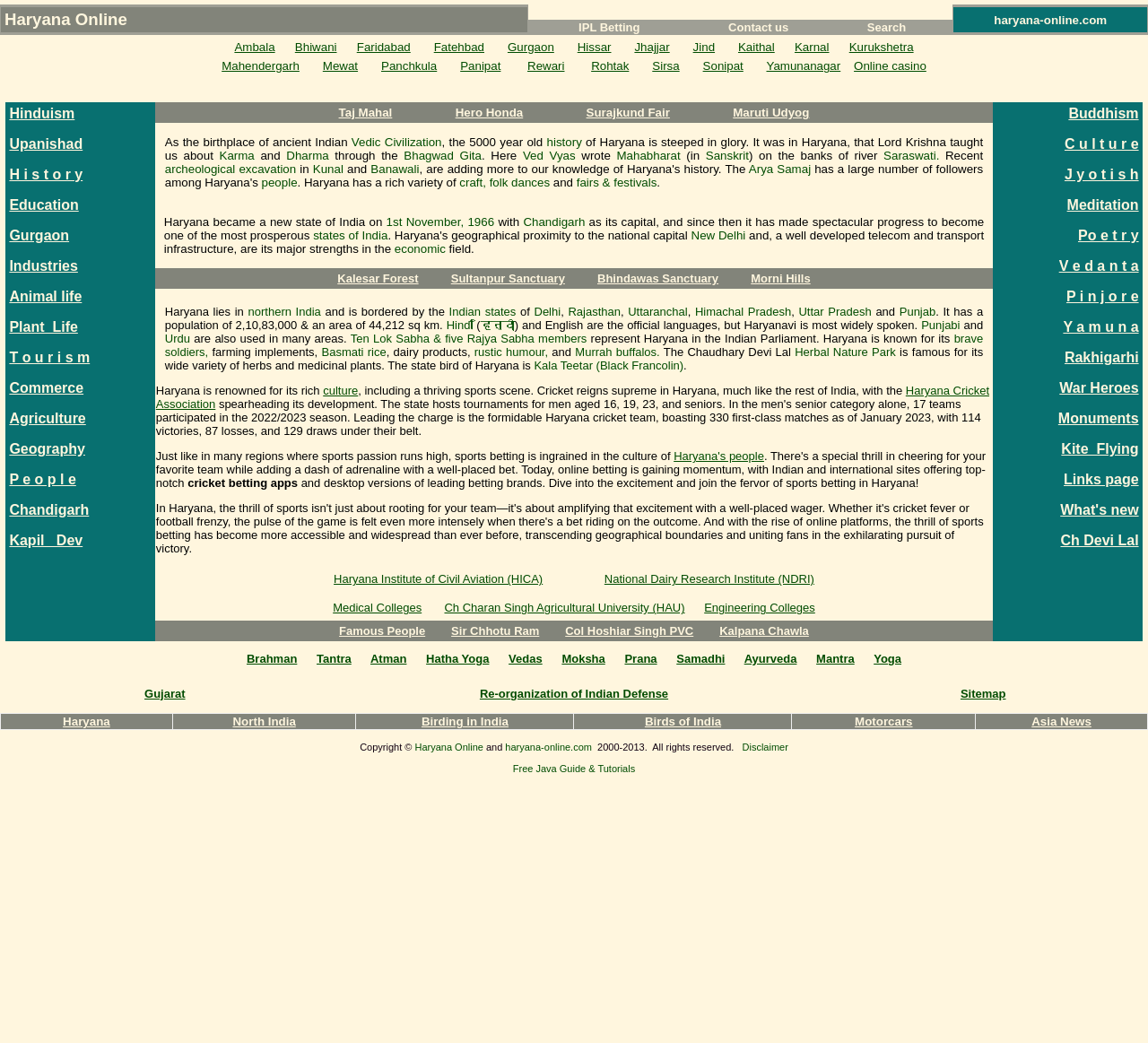What is the last district listed in the first table?
Please give a well-detailed answer to the question.

In the first table, we can find a list of districts in Haryana. The last district listed is Yamunanagar, which is linked to a webpage with more information about the district.